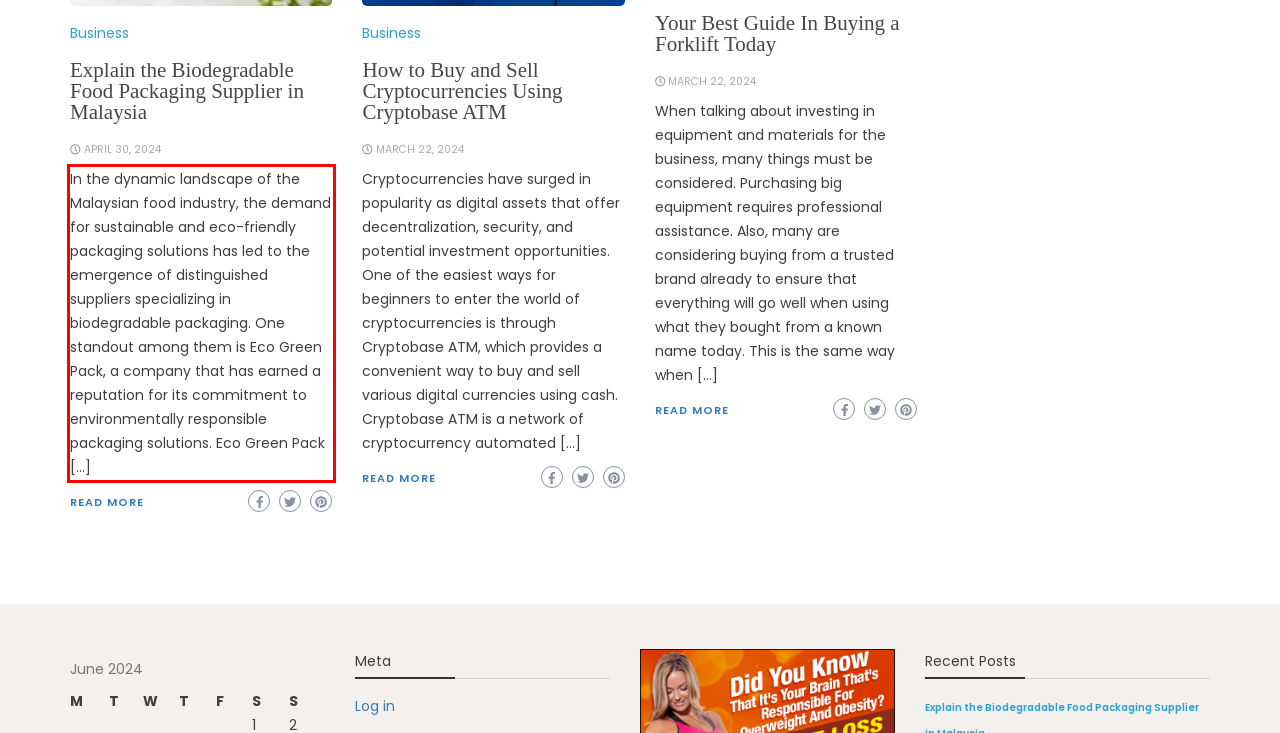The screenshot provided shows a webpage with a red bounding box. Apply OCR to the text within this red bounding box and provide the extracted content.

In the dynamic landscape of the Malaysian food industry, the demand for sustainable and eco-friendly packaging solutions has led to the emergence of distinguished suppliers specializing in biodegradable packaging. One standout among them is Eco Green Pack, a company that has earned a reputation for its commitment to environmentally responsible packaging solutions. Eco Green Pack […]